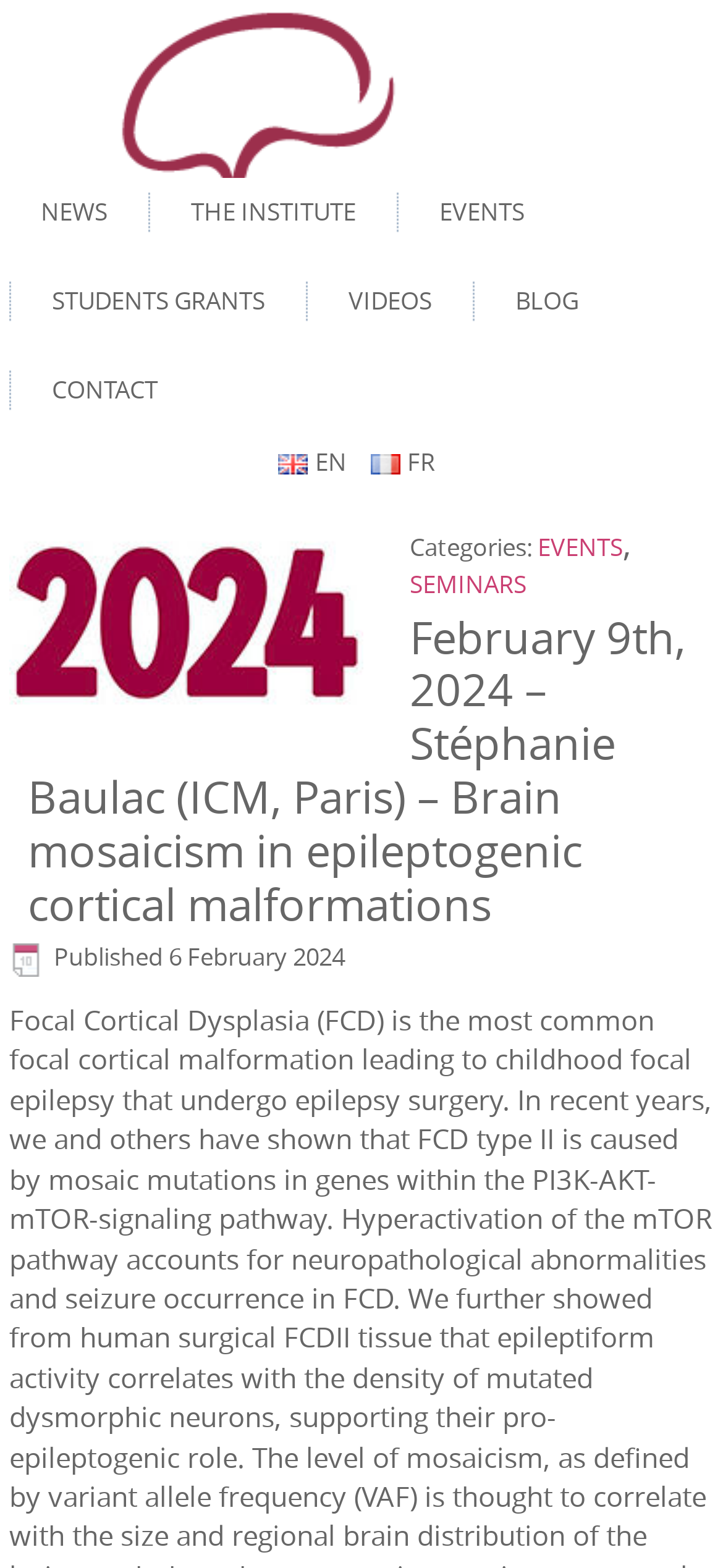Pinpoint the bounding box coordinates of the clickable area necessary to execute the following instruction: "Read the BLOG". The coordinates should be given as four float numbers between 0 and 1, namely [left, top, right, bottom].

[0.669, 0.17, 0.844, 0.217]